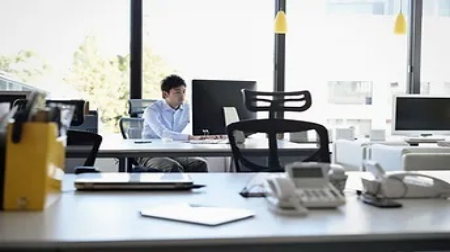Generate an in-depth description of the image you see.

The image depicts a modern office environment where a young man is focused on his work at a desk. He is seated in front of a computer, with a sleek, organized workspace around him. In the foreground, various office supplies are neatly arranged, including a stack of documents, a telephone, and a laptop, emphasizing a professional atmosphere. The large windows behind the man allow natural light to flood the space, enhancing the bright and airy feel of the office. This setting aligns with the theme of office moving services highlighted by JP Logistics, which offers transportation for office furniture and IT equipment, providing businesses with efficient solutions for their relocation needs.